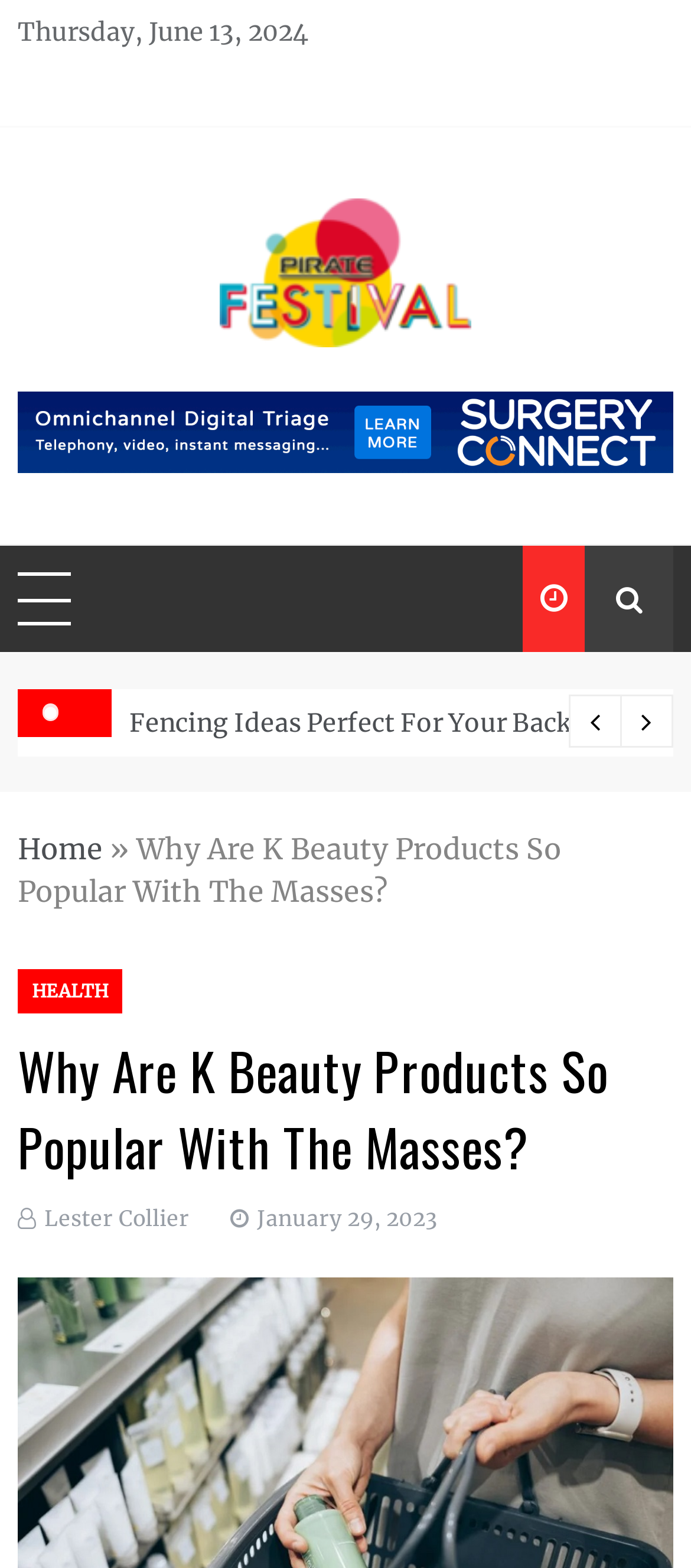Given the element description Health, predict the bounding box coordinates for the UI element in the webpage screenshot. The format should be (top-left x, top-left y, bottom-right x, bottom-right y), and the values should be between 0 and 1.

[0.026, 0.618, 0.177, 0.646]